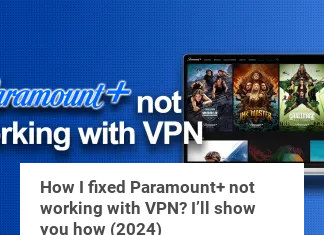What type of content is the article?
Based on the image, answer the question with as much detail as possible.

The article is likely a personal experience-based guide that promises to assist users in fixing Paramount+ not working with VPN, providing guidance and solutions to overcome these issues.